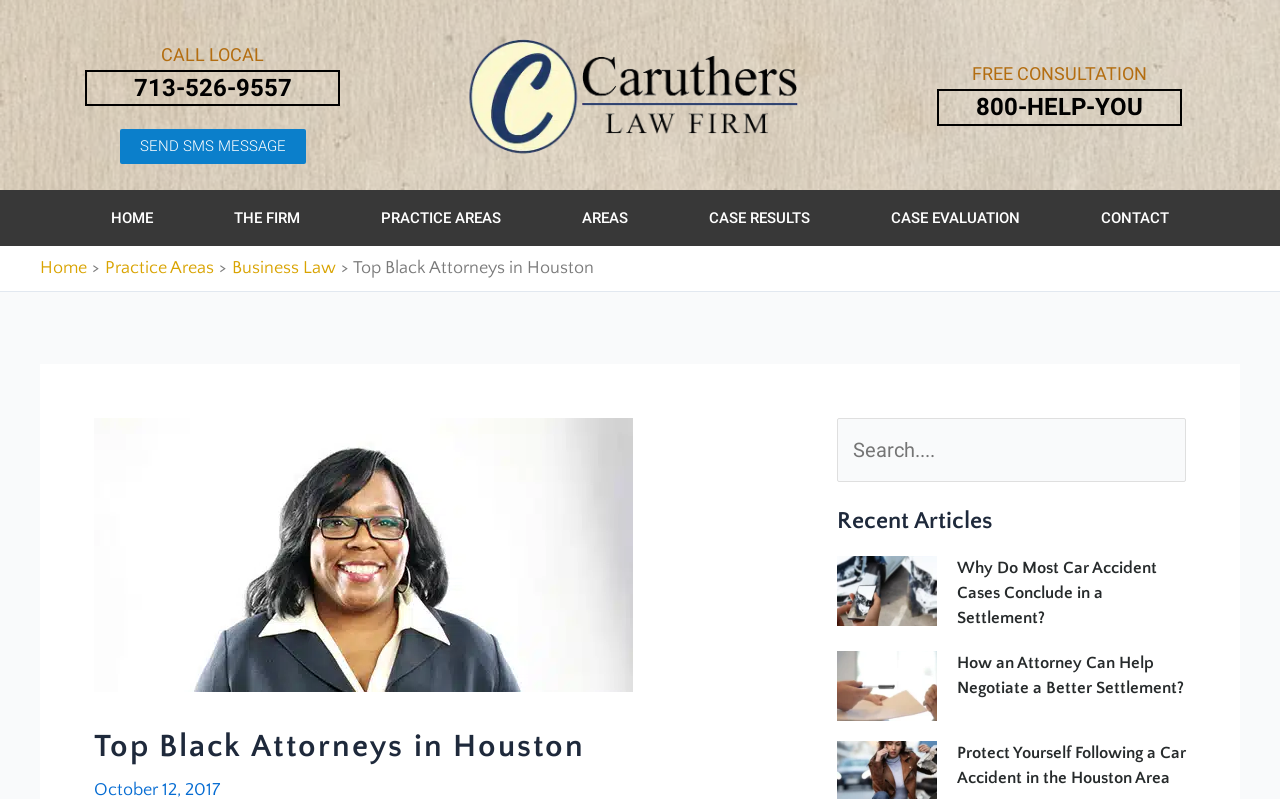What is the name of the attorney featured on this webpage?
Give a detailed and exhaustive answer to the question.

I inferred the name of the attorney by understanding the context of the webpage, which is about top black attorneys in Houston, and noticing that the webpage is focused on a specific attorney, likely Beverly R Caruthers, based on the meta description.